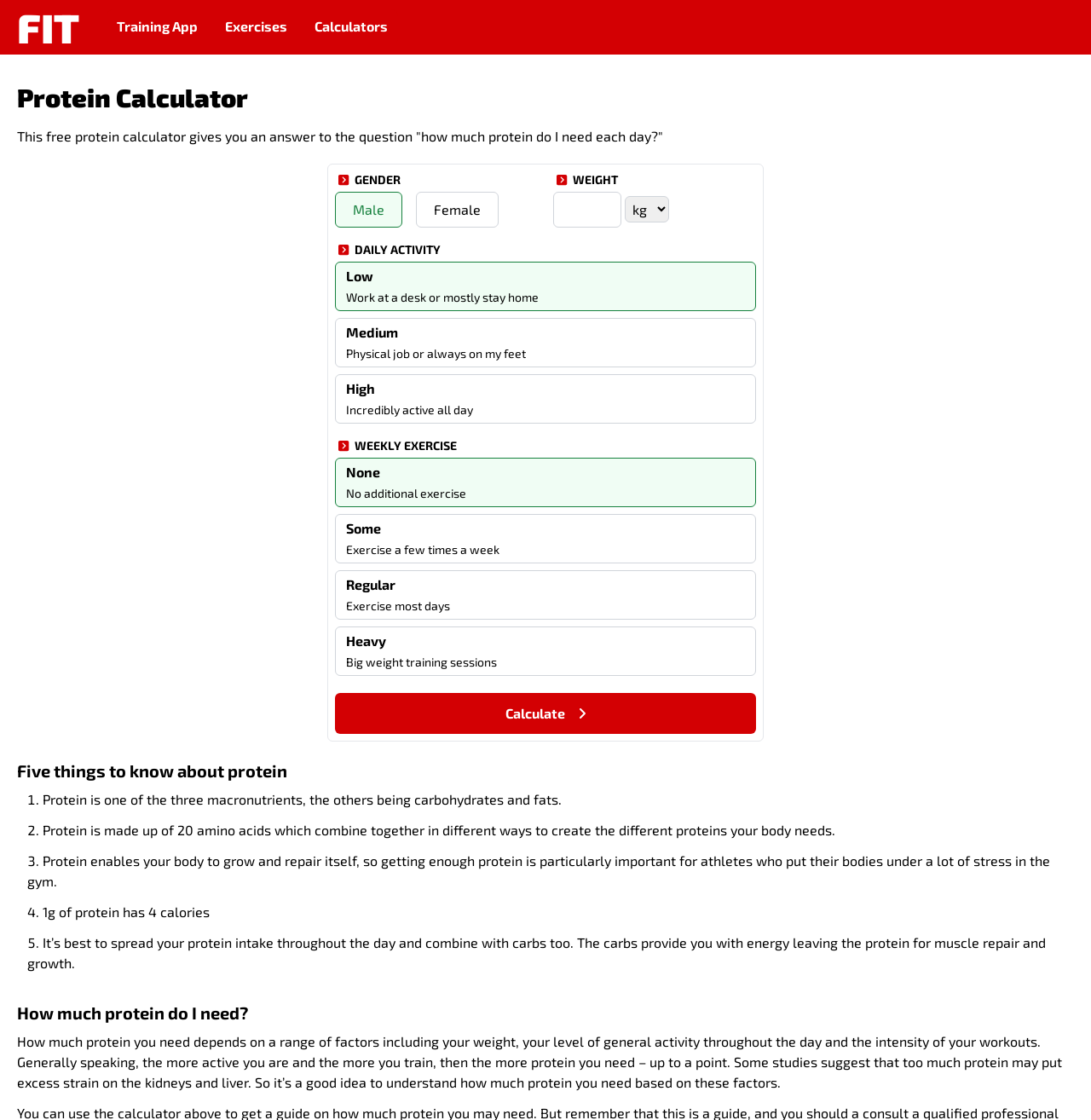What are the three macronutrients mentioned on the webpage?
Answer the question with as much detail as you can, using the image as a reference.

In the section 'Five things to know about protein', the webpage mentions that protein is one of the three macronutrients, and the other two are carbohydrates and fats.